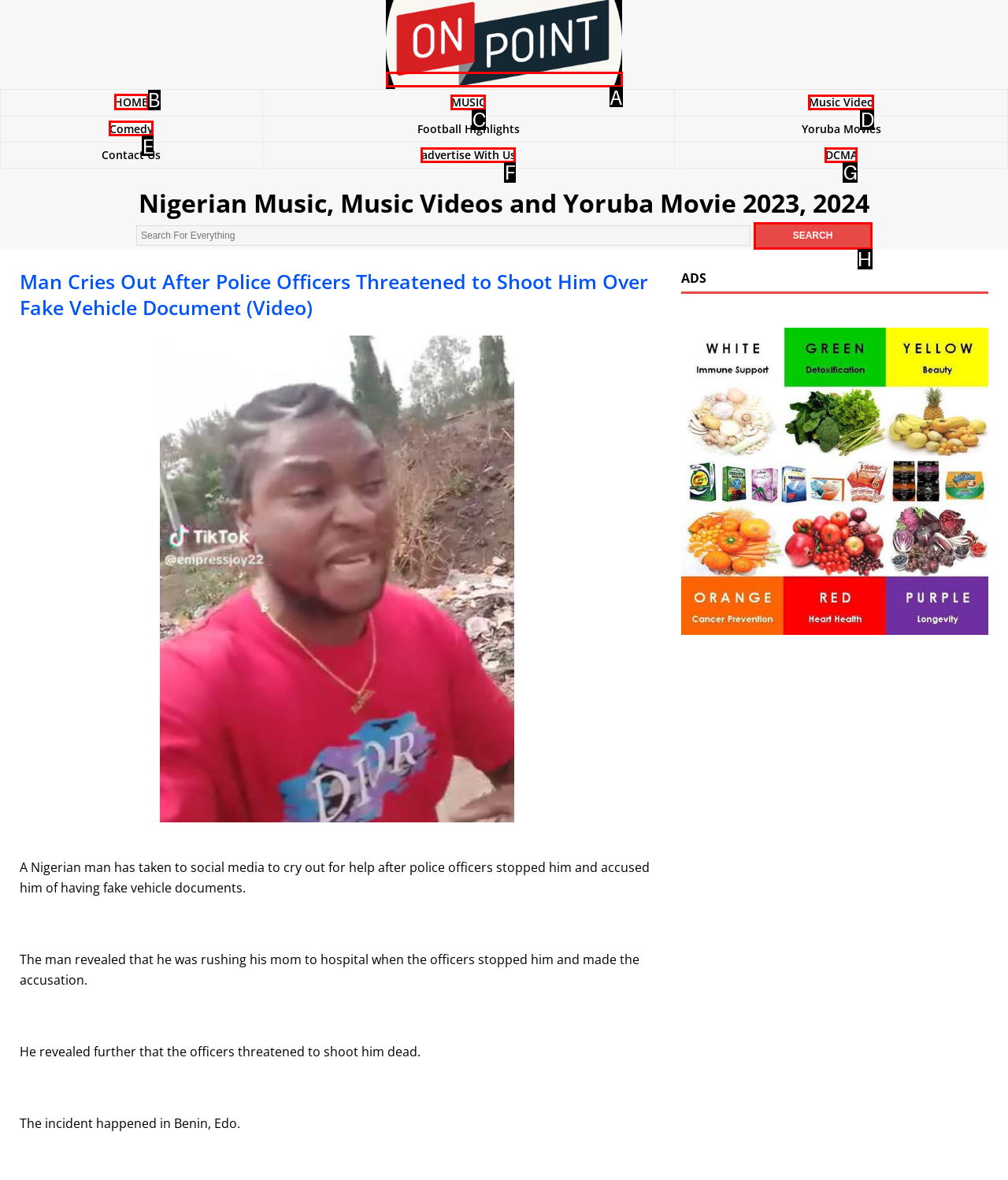Decide which letter you need to select to fulfill the task: Click on the HOME link
Answer with the letter that matches the correct option directly.

B